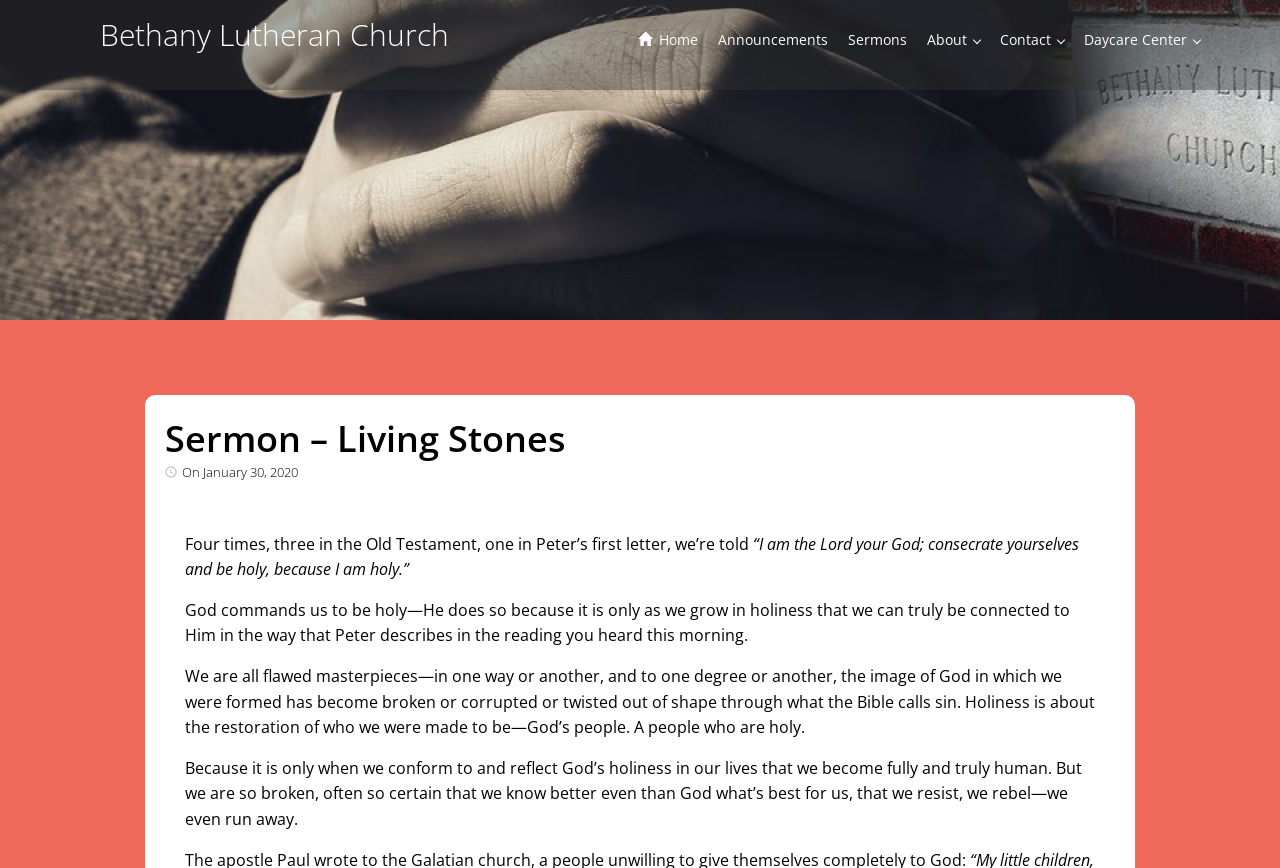What is the topic of this sermon? Using the information from the screenshot, answer with a single word or phrase.

Living Stones